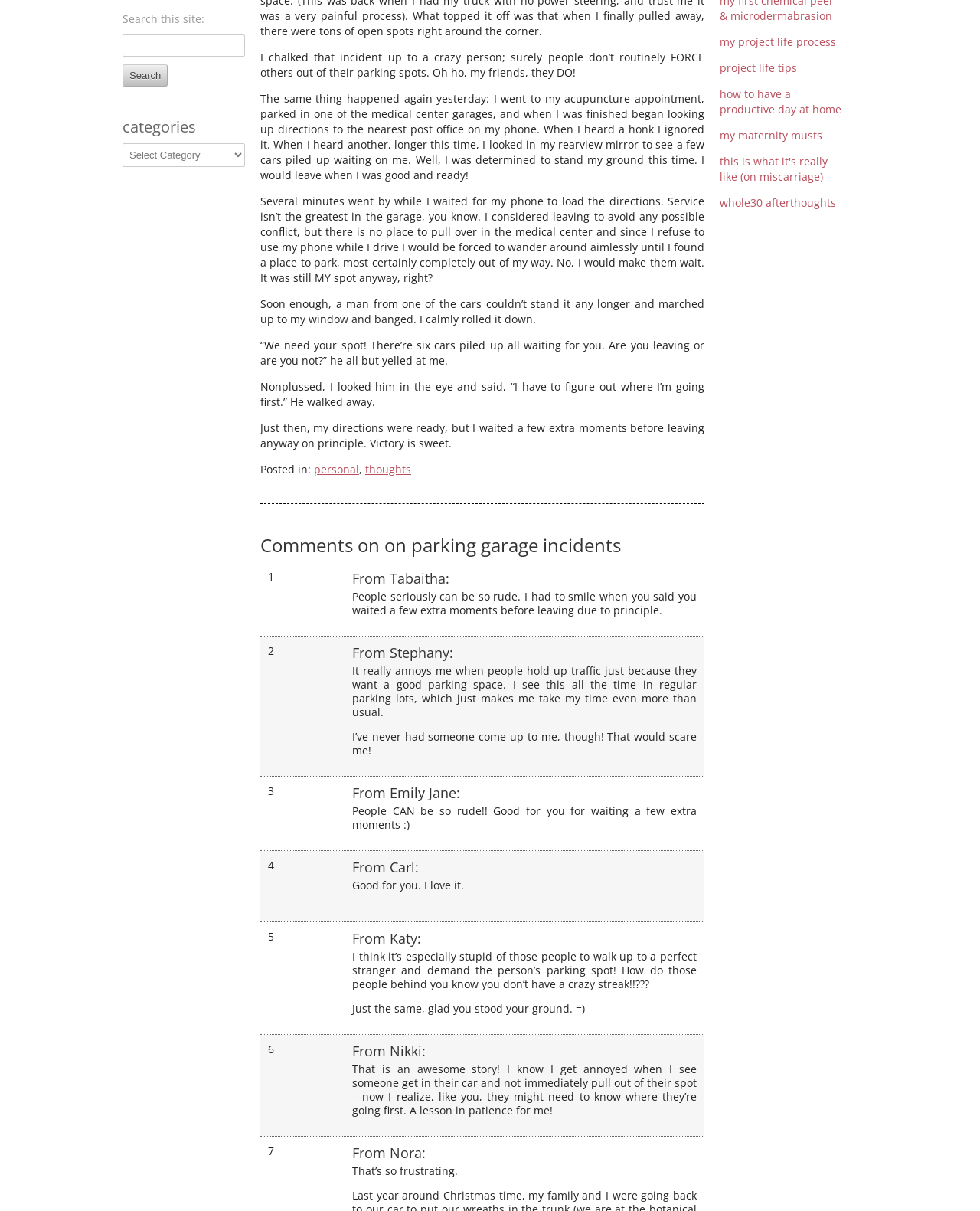Given the description of a UI element: "Nikki", identify the bounding box coordinates of the matching element in the webpage screenshot.

[0.398, 0.86, 0.43, 0.875]